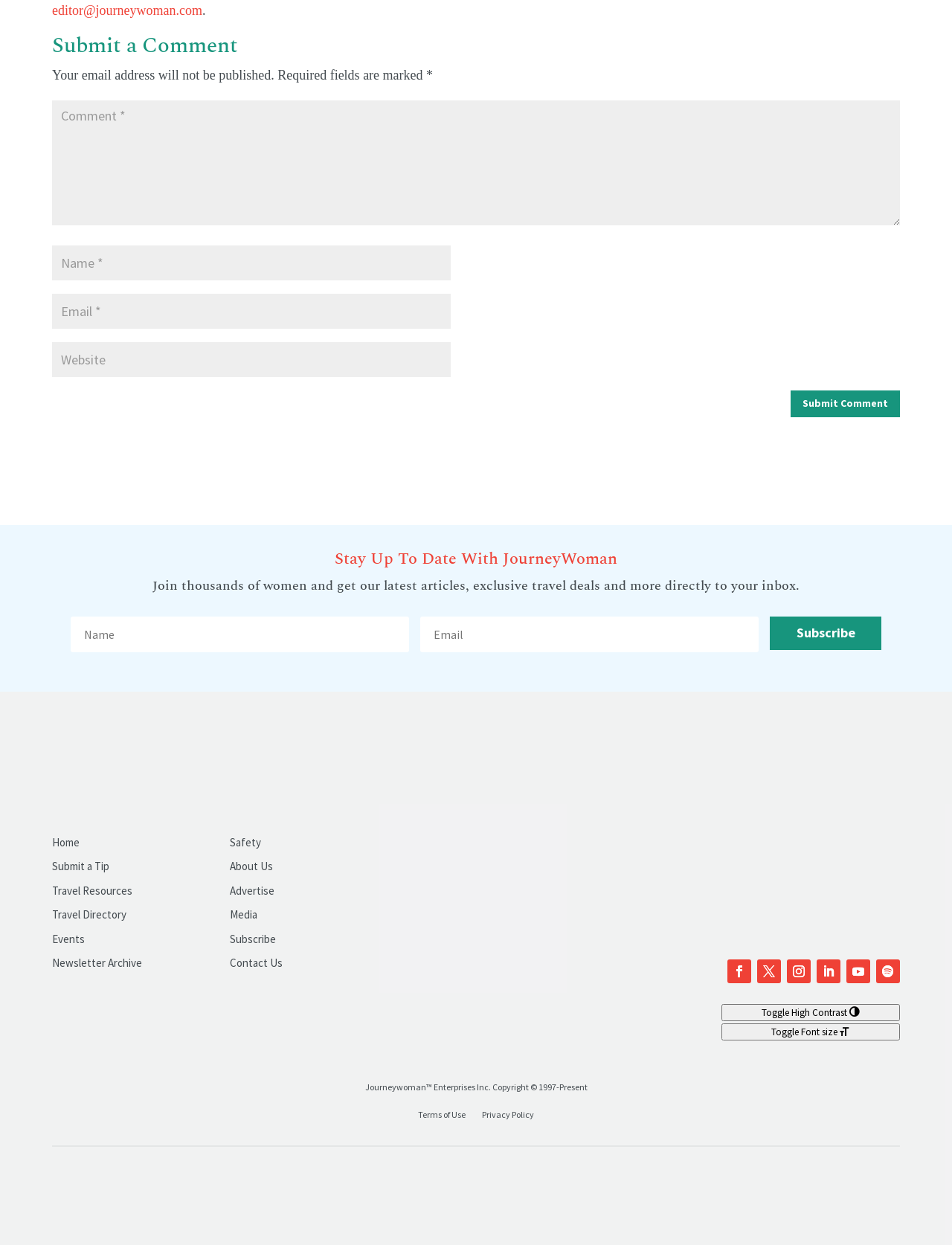Identify the bounding box coordinates of the part that should be clicked to carry out this instruction: "Go to the home page".

[0.055, 0.672, 0.084, 0.686]